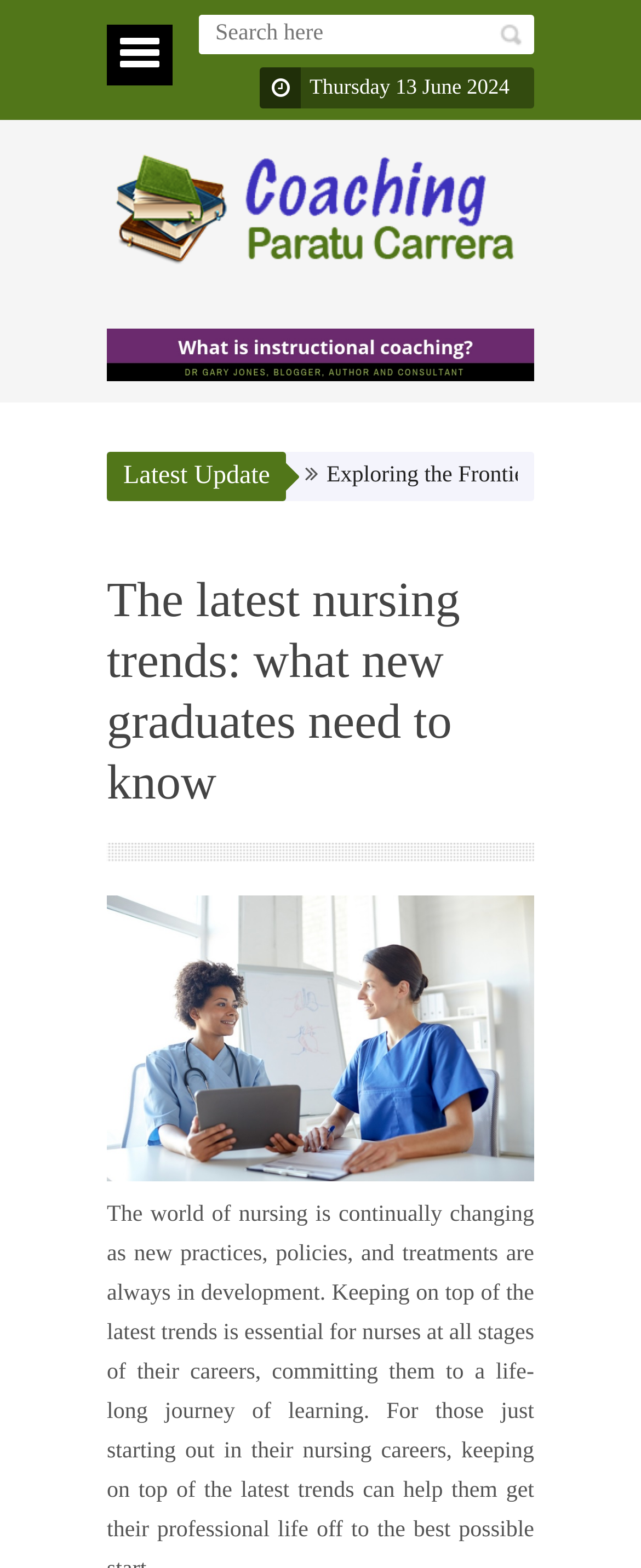Respond with a single word or phrase:
What is the date displayed on the webpage?

Thursday 13 June 2024